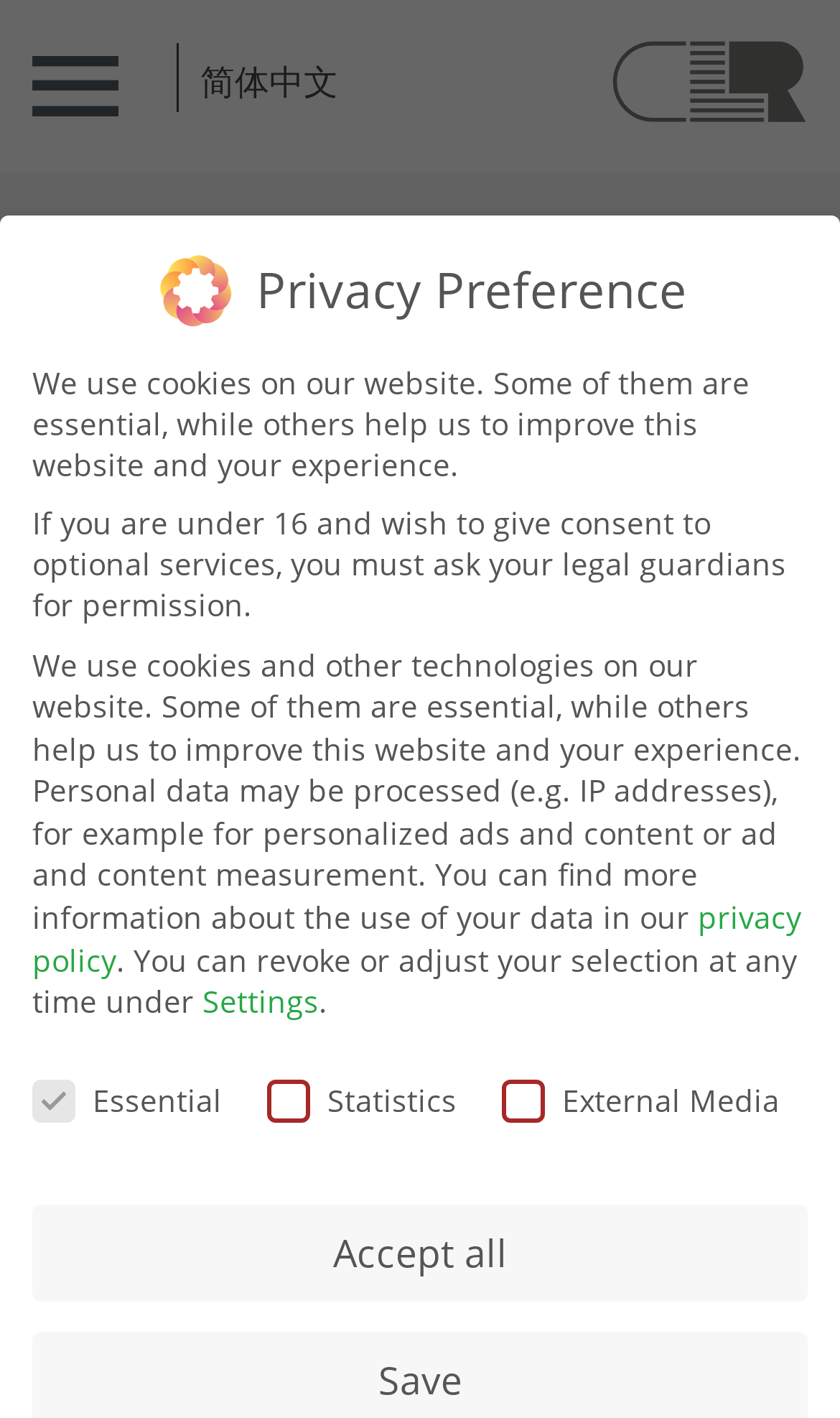Locate the bounding box coordinates of the area that needs to be clicked to fulfill the following instruction: "Click Accept all". The coordinates should be in the format of four float numbers between 0 and 1, namely [left, top, right, bottom].

[0.038, 0.849, 0.962, 0.919]